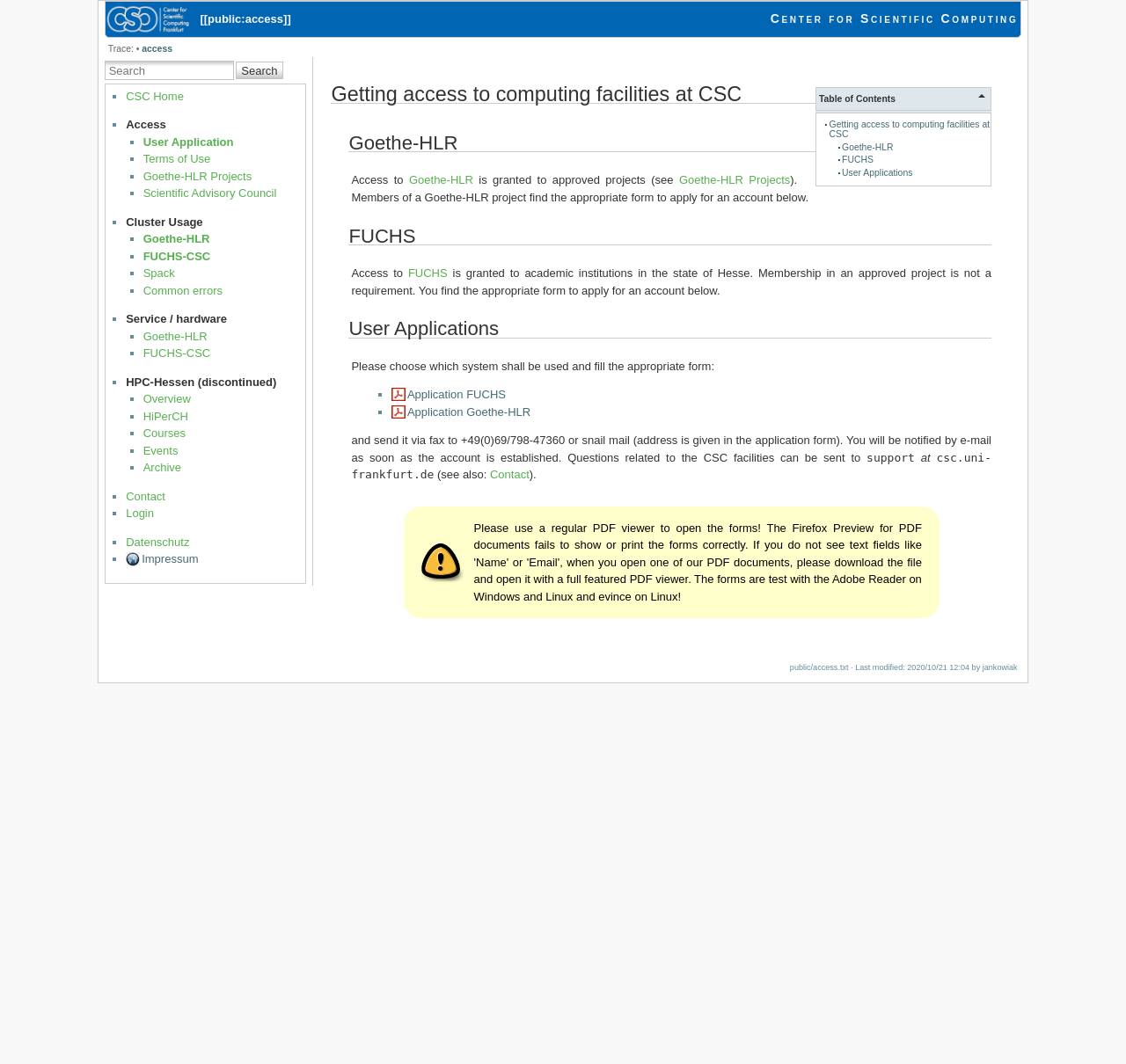Determine the webpage's heading and output its text content.

Getting access to computing facilities at CSC